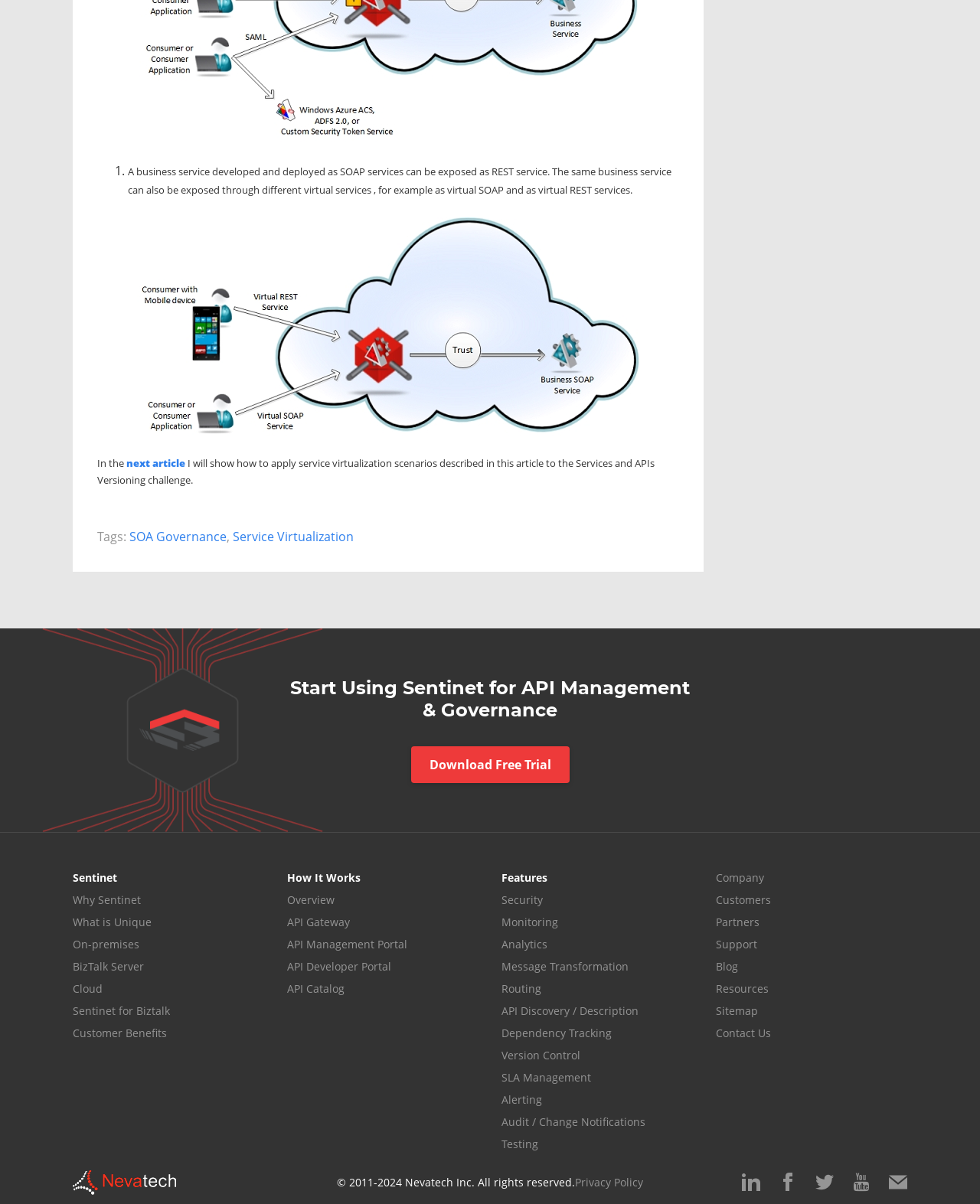What is the name of the company offering Sentinet?
Please interpret the details in the image and answer the question thoroughly.

The company name can be found at the bottom of the webpage, in the copyright section, which states '© 2011-2024 Nevatech Inc. All rights reserved.' This indicates that Nevatech Inc. is the company offering Sentinet.